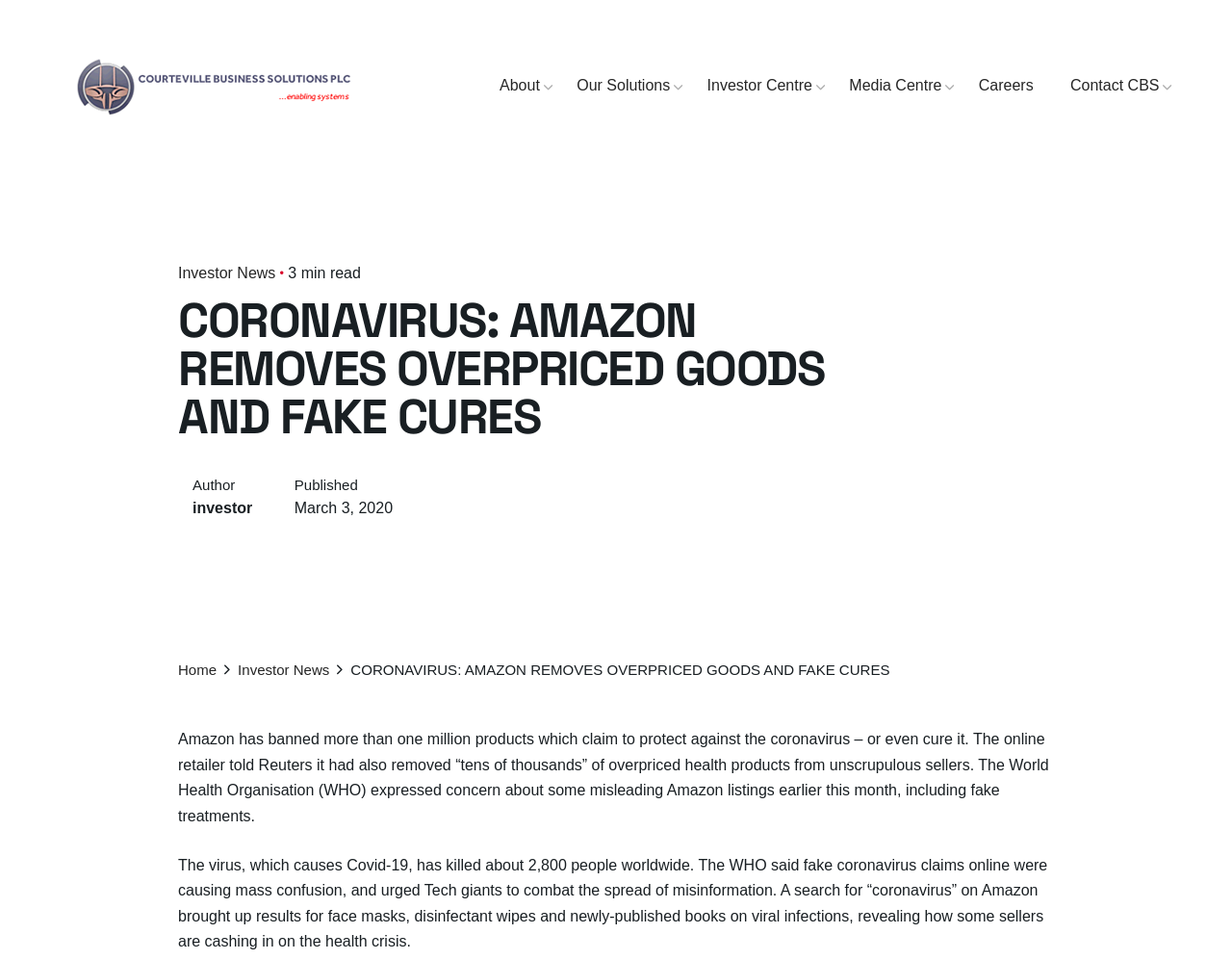Please identify the bounding box coordinates of the area I need to click to accomplish the following instruction: "Visit Home page".

[0.145, 0.689, 0.176, 0.706]